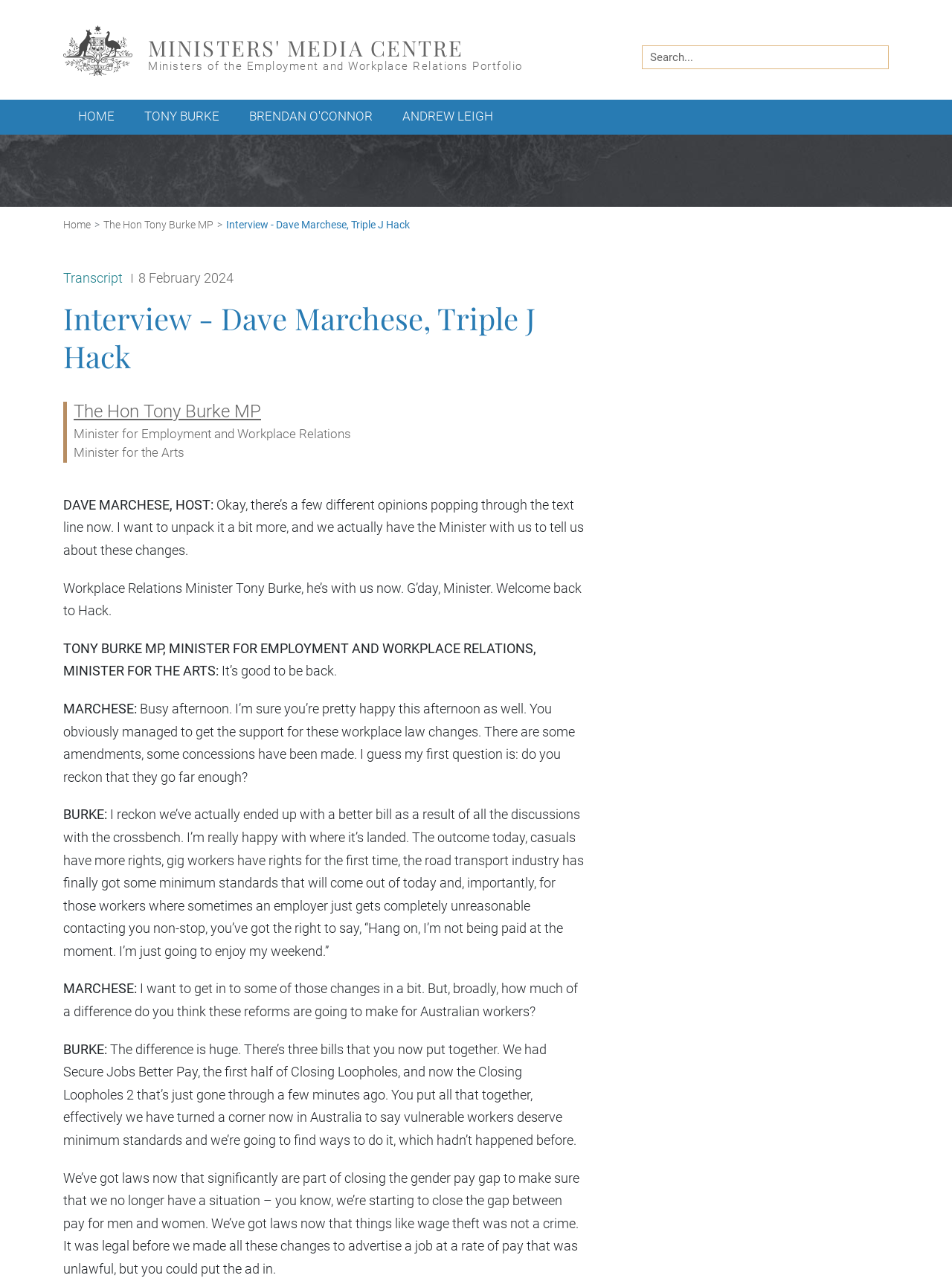Highlight the bounding box coordinates of the element that should be clicked to carry out the following instruction: "Search by keyword". The coordinates must be given as four float numbers ranging from 0 to 1, i.e., [left, top, right, bottom].

[0.674, 0.036, 0.933, 0.053]